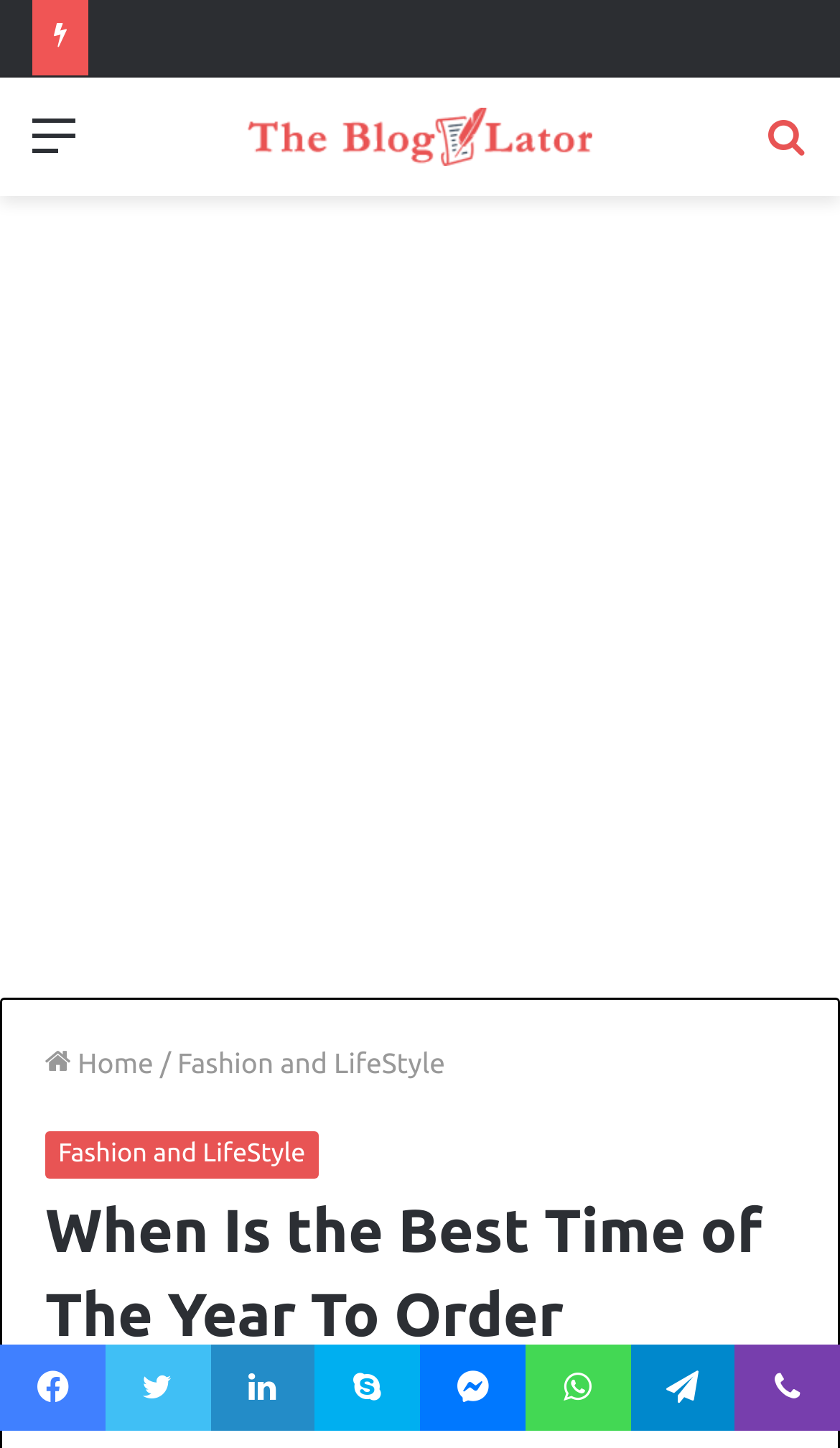Give a concise answer of one word or phrase to the question: 
What is the purpose of the iframe element?

Advertisement